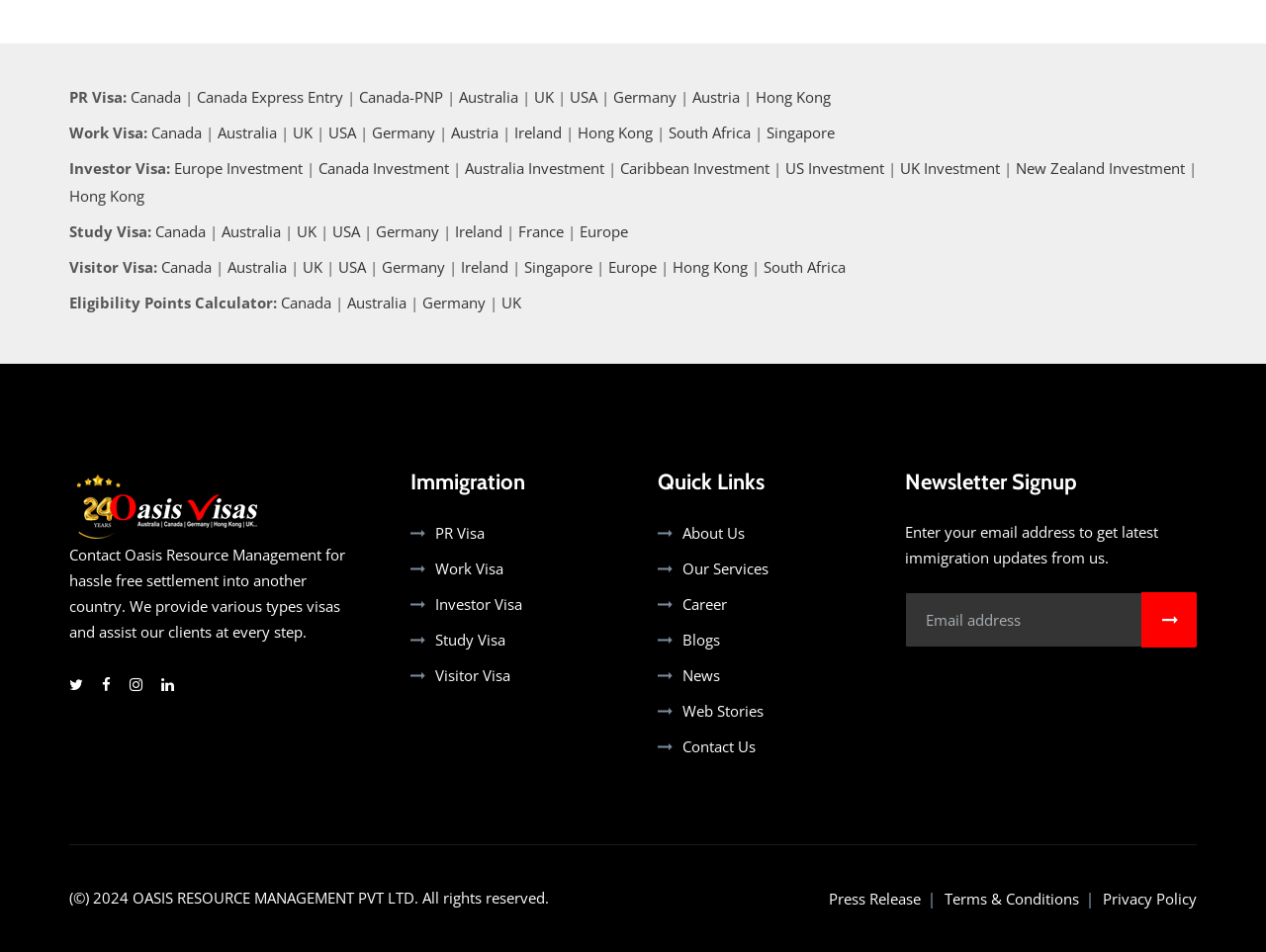Please provide a one-word or short phrase answer to the question:
How many social media links are present on the webpage?

4